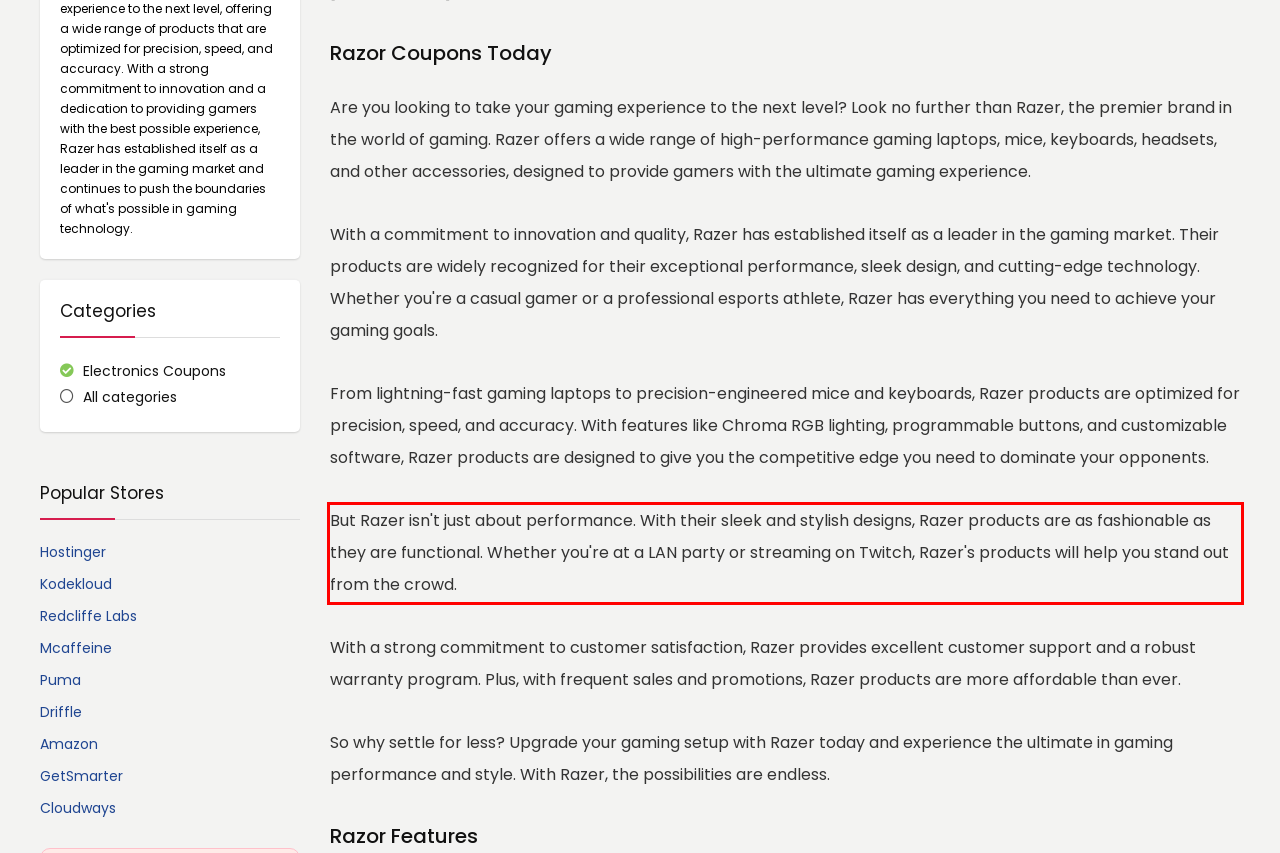You have a webpage screenshot with a red rectangle surrounding a UI element. Extract the text content from within this red bounding box.

But Razer isn't just about performance. With their sleek and stylish designs, Razer products are as fashionable as they are functional. Whether you're at a LAN party or streaming on Twitch, Razer's products will help you stand out from the crowd.